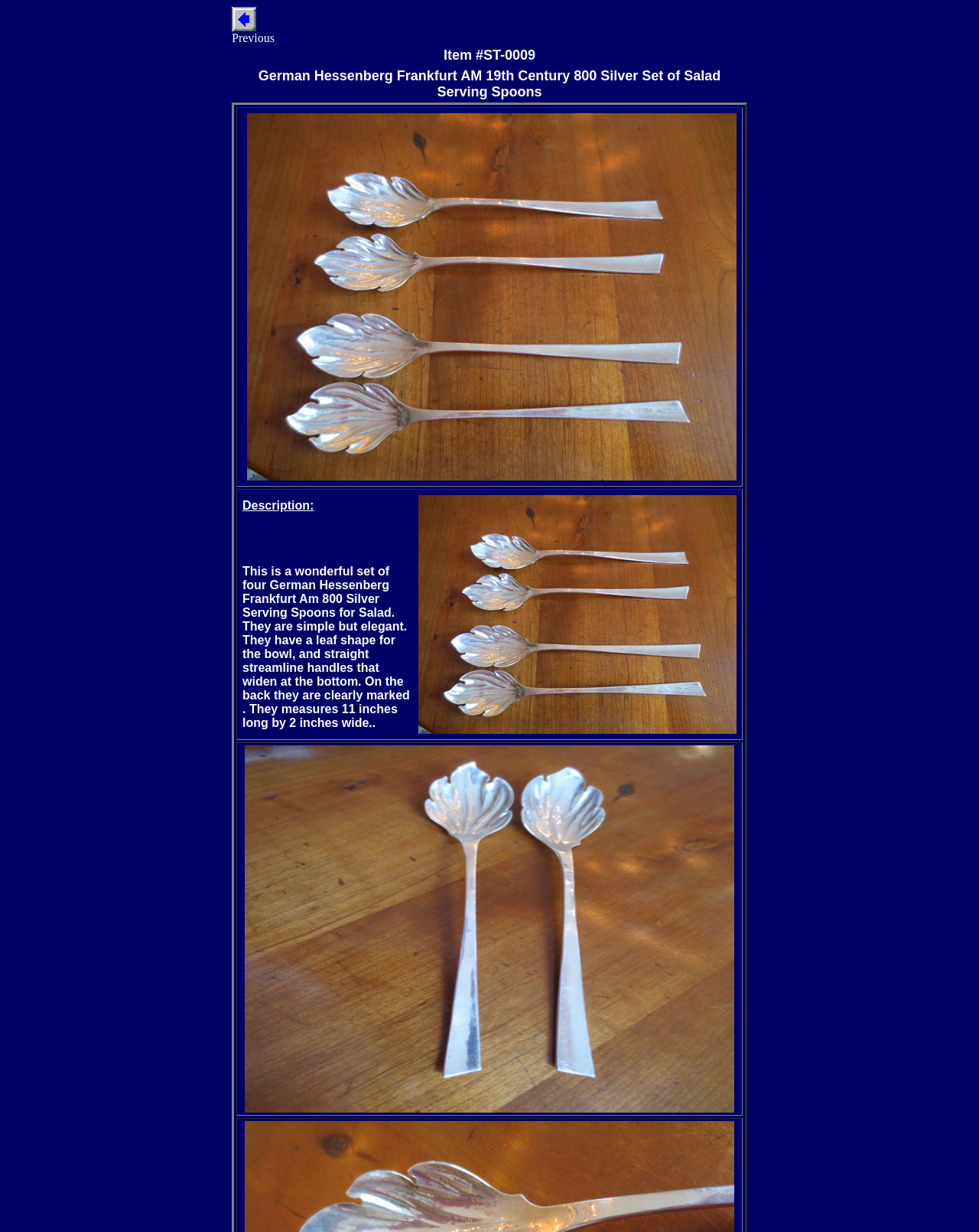Describe in detail what you see on the webpage.

This webpage appears to be a product page for a set of German Hessenberg Frankfurt AM 19th Century 800 Silver Salad Serving Spoons. At the top, there is a navigation link labeled "Previous" on the left side. Below it, there is a table with a single row containing the item number "ST-0009" on the left side. 

On the next row, there is a table with a single cell containing the product title "German Hessenberg Frankfurt AM 19th Century 800 Silver Set of Salad Serving Spoons" which spans almost the entire width of the page. 

Below the product title, there is a grid with three rows. The first row contains two cells, with the left cell being empty and the right cell being empty as well. The second row contains a cell with a product description, which describes the set of four German Hessenberg Frankfurt Am 800 Silver Serving Spoons for Salad, their design, and their measurements. The third row also contains two cells, with the left cell being empty and the right cell being empty as well.